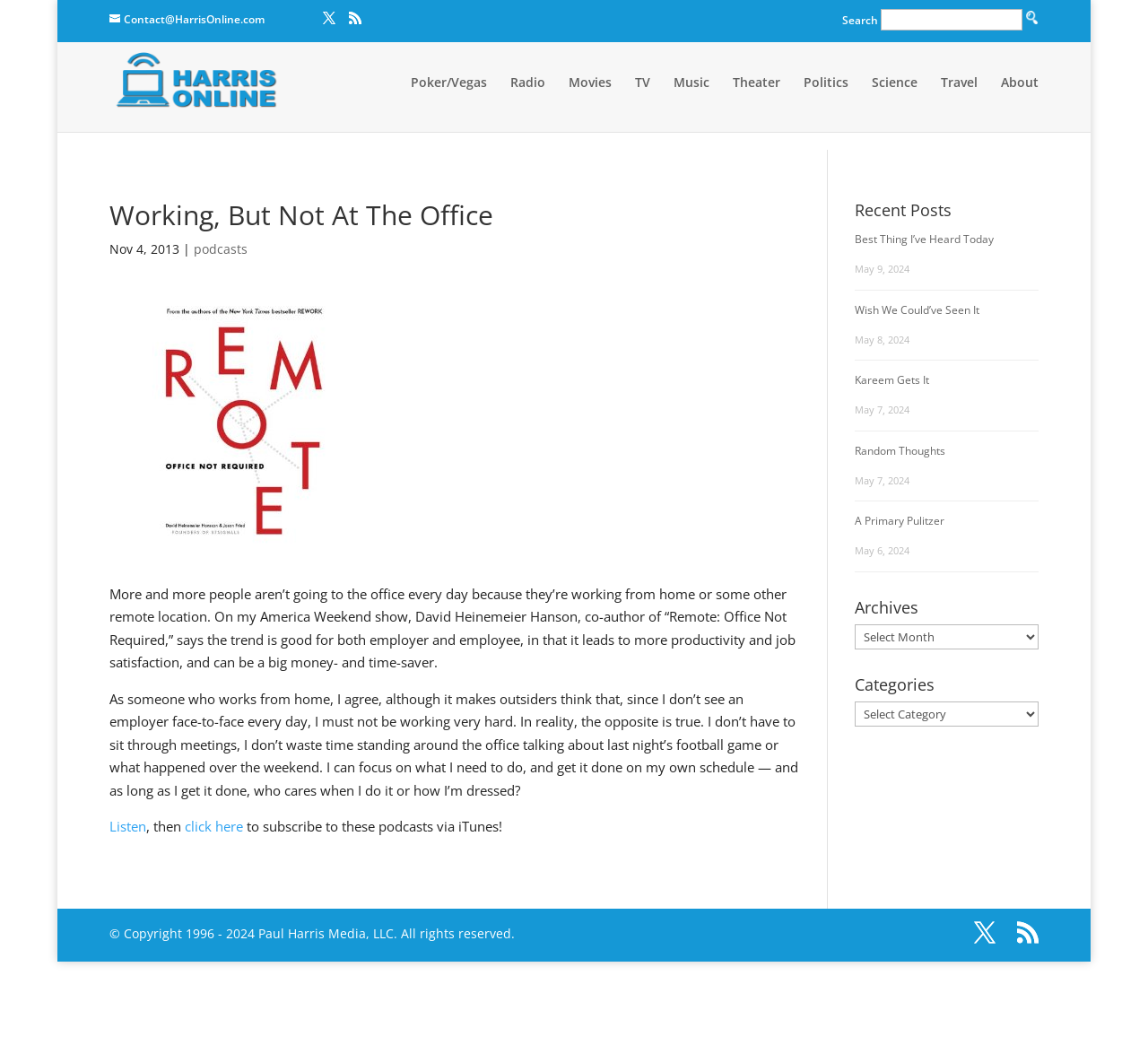Provide your answer in one word or a succinct phrase for the question: 
What is the topic of the article?

Working from home